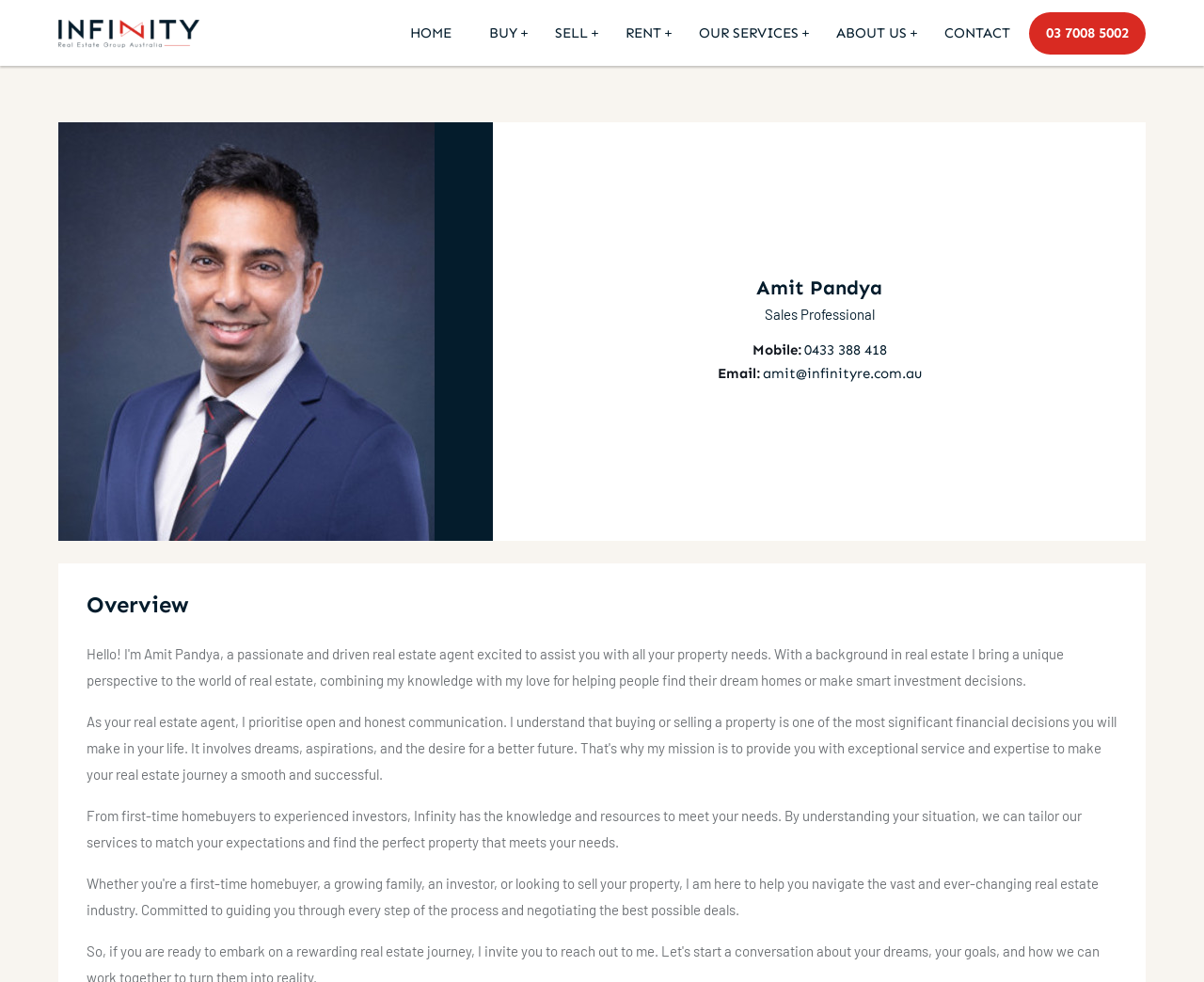What is the company logo?
Using the information from the image, provide a comprehensive answer to the question.

I found the answer by looking at the image element with the text 'Infinityre Logo', which suggests that it is the company logo.